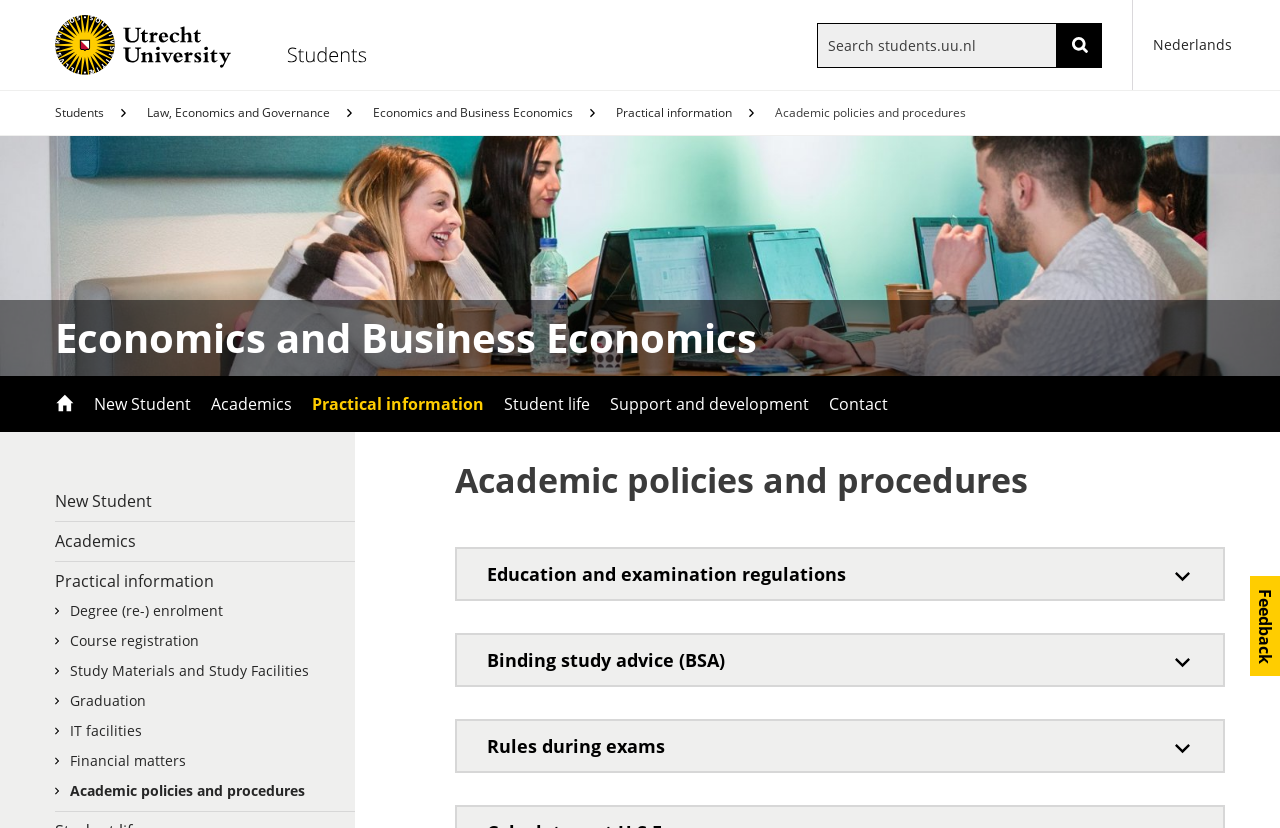Pinpoint the bounding box coordinates of the area that must be clicked to complete this instruction: "Go to Economics and Business Economics".

[0.043, 0.374, 0.591, 0.441]